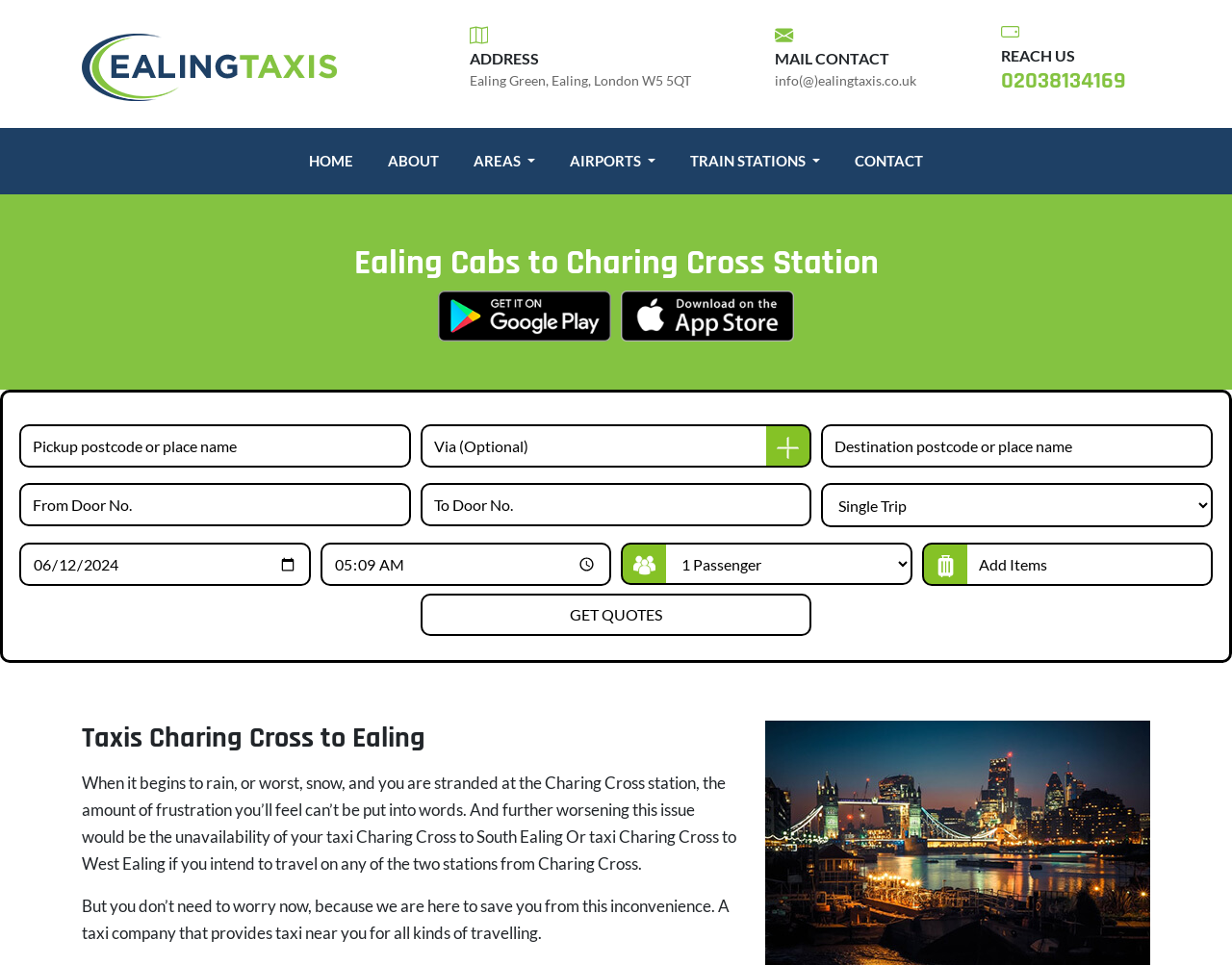Please study the image and answer the question comprehensively:
What is the frustration described in the text?

I found the frustration described in the text by reading the static text element that talks about the inconvenience of being stranded at Charing Cross station when it rains or snows.